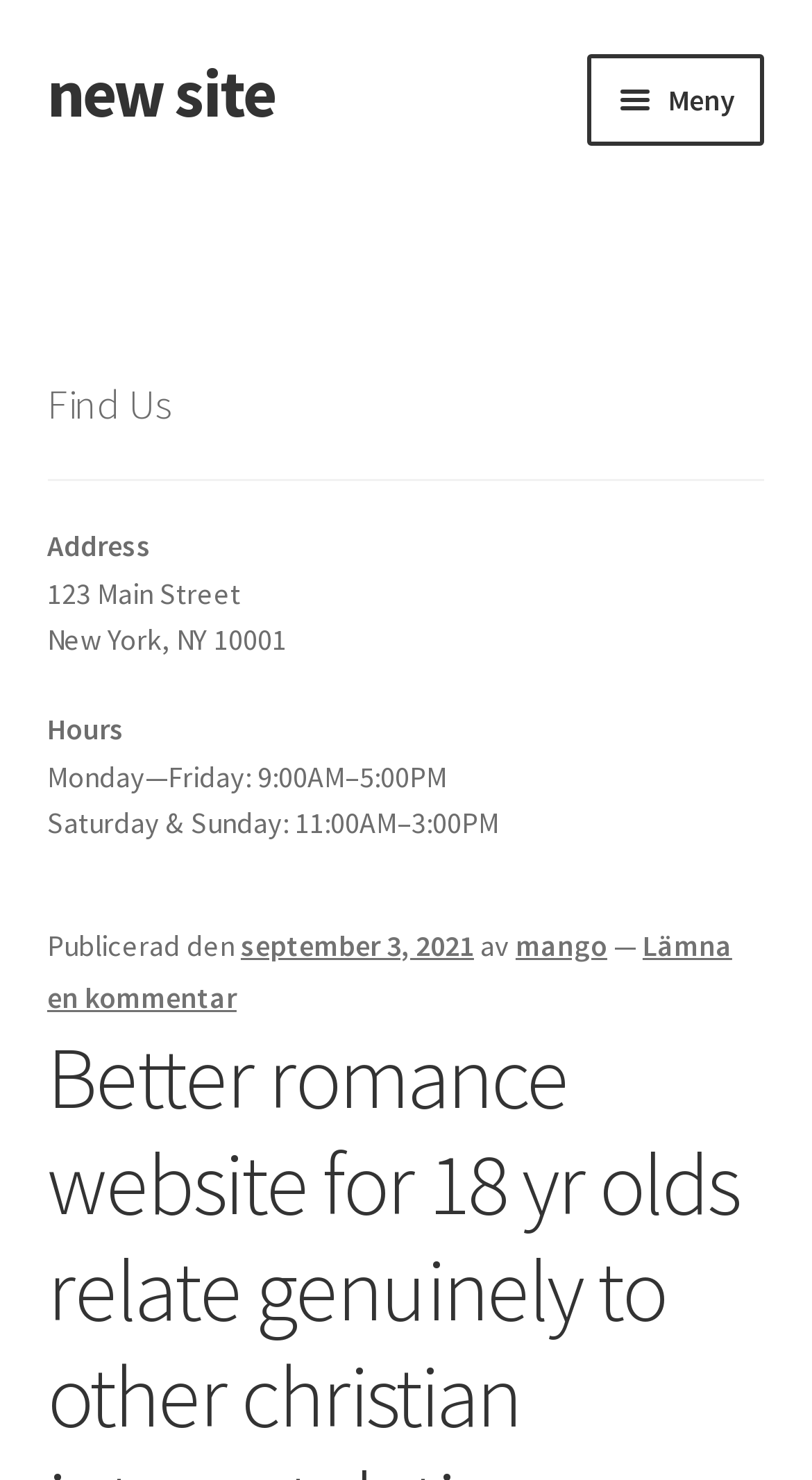Answer the question below with a single word or a brief phrase: 
How many navigation links are there?

6